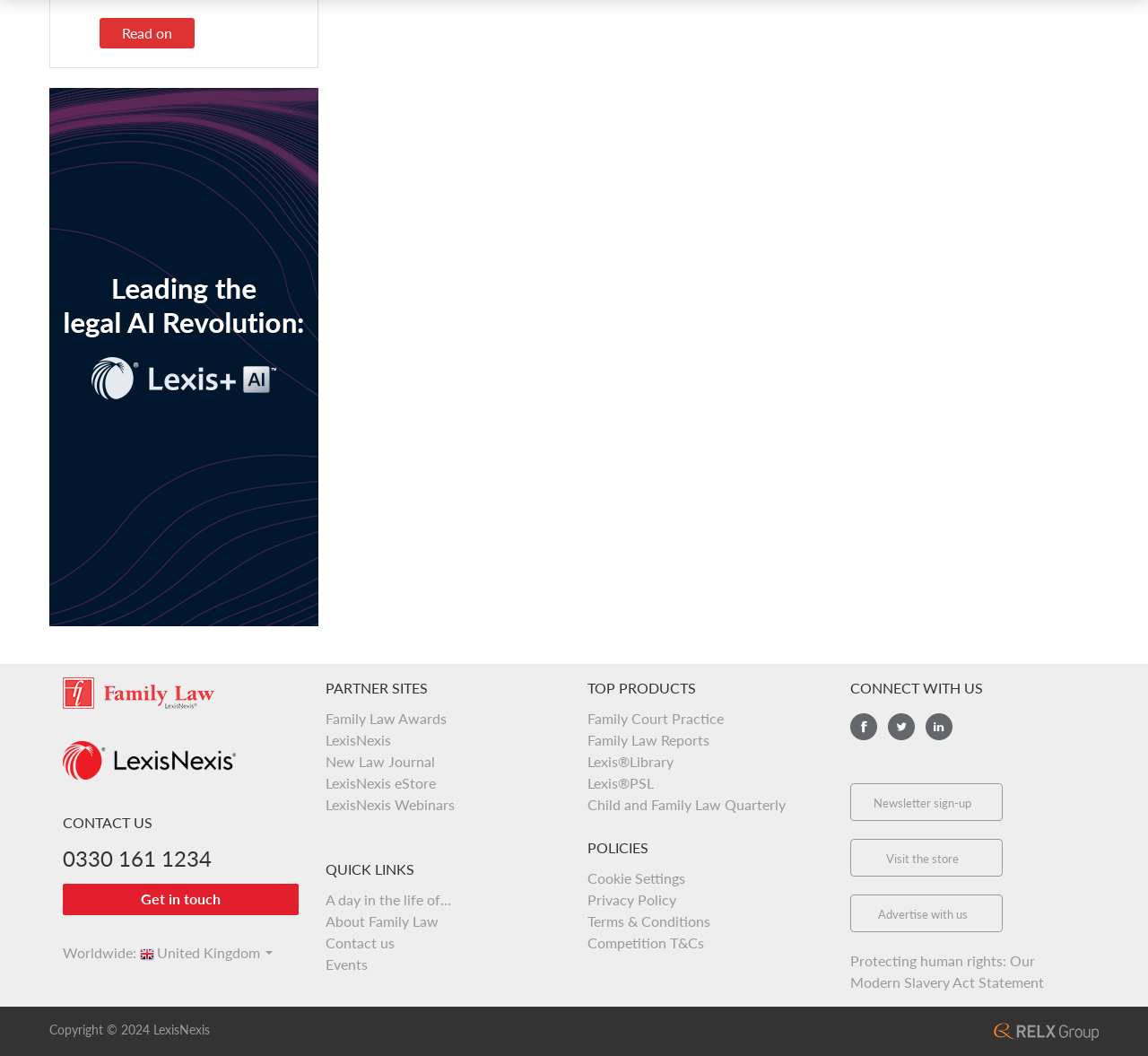Identify and provide the bounding box for the element described by: "New Law Journal".

[0.283, 0.713, 0.379, 0.729]